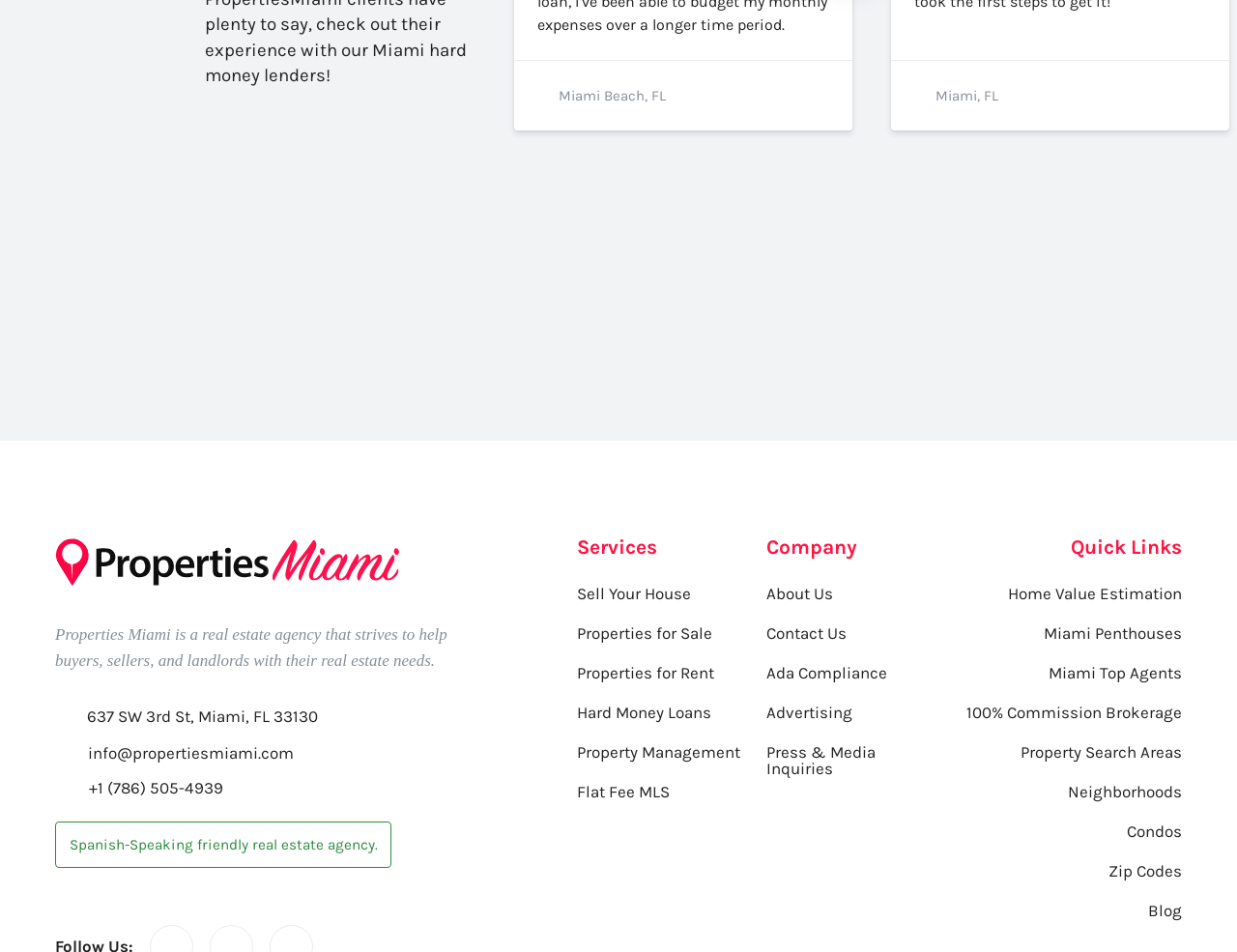Could you determine the bounding box coordinates of the clickable element to complete the instruction: "Read Blog"? Provide the coordinates as four float numbers between 0 and 1, i.e., [left, top, right, bottom].

[0.928, 0.936, 0.955, 0.978]